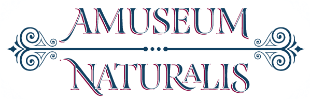What colors are used in the logo?
Provide a thorough and detailed answer to the question.

The logo combines shades of blue and red, which are used to create a visually appealing design that reflects the museum's commitment to showcasing the natural world and cultural heritage.